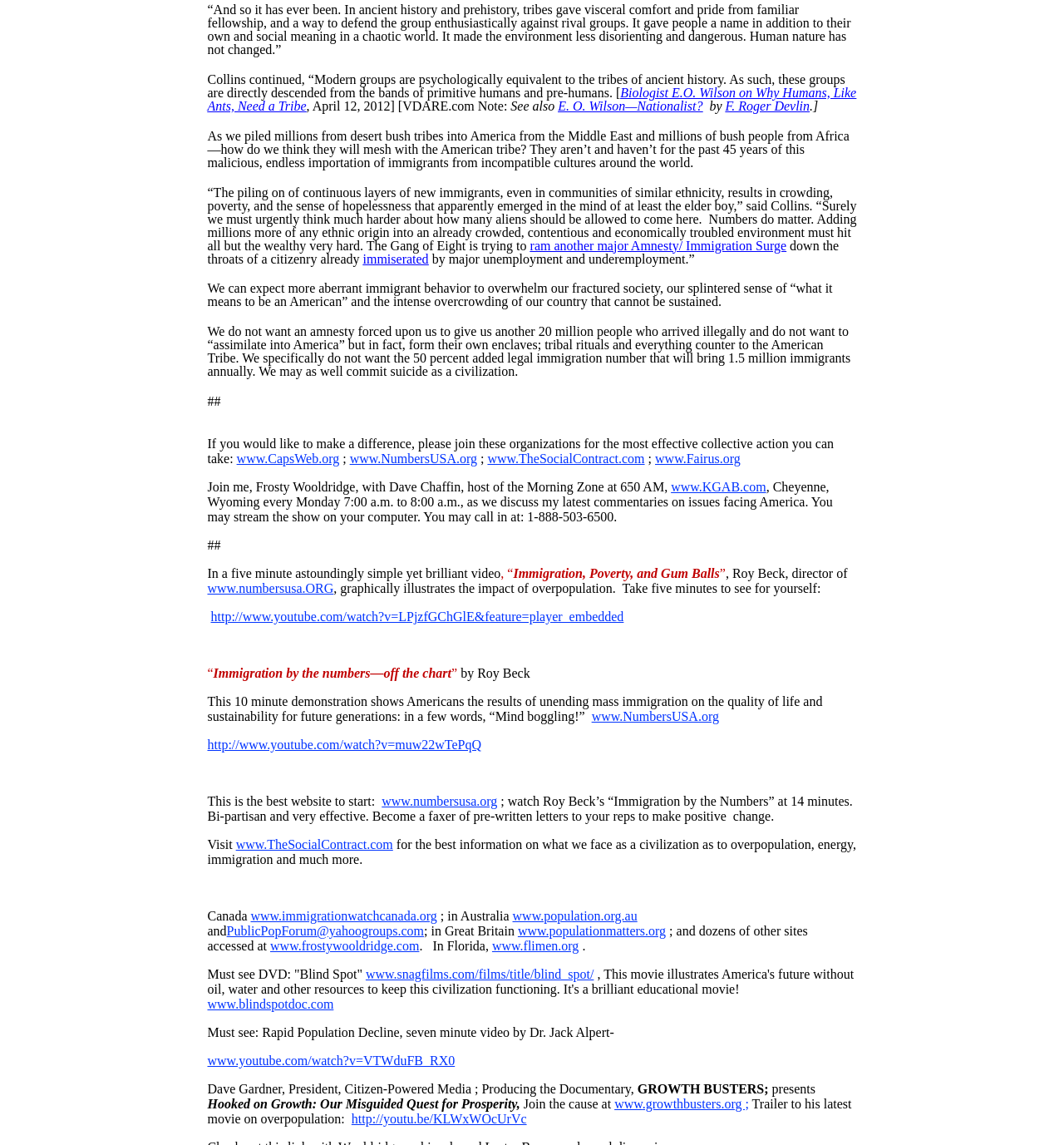What is the title of the video mentioned in the article?
Based on the image, please offer an in-depth response to the question.

The article mentions a video titled 'Immigration, Poverty, and Gum Balls' by Roy Beck, which graphically illustrates the impact of overpopulation.